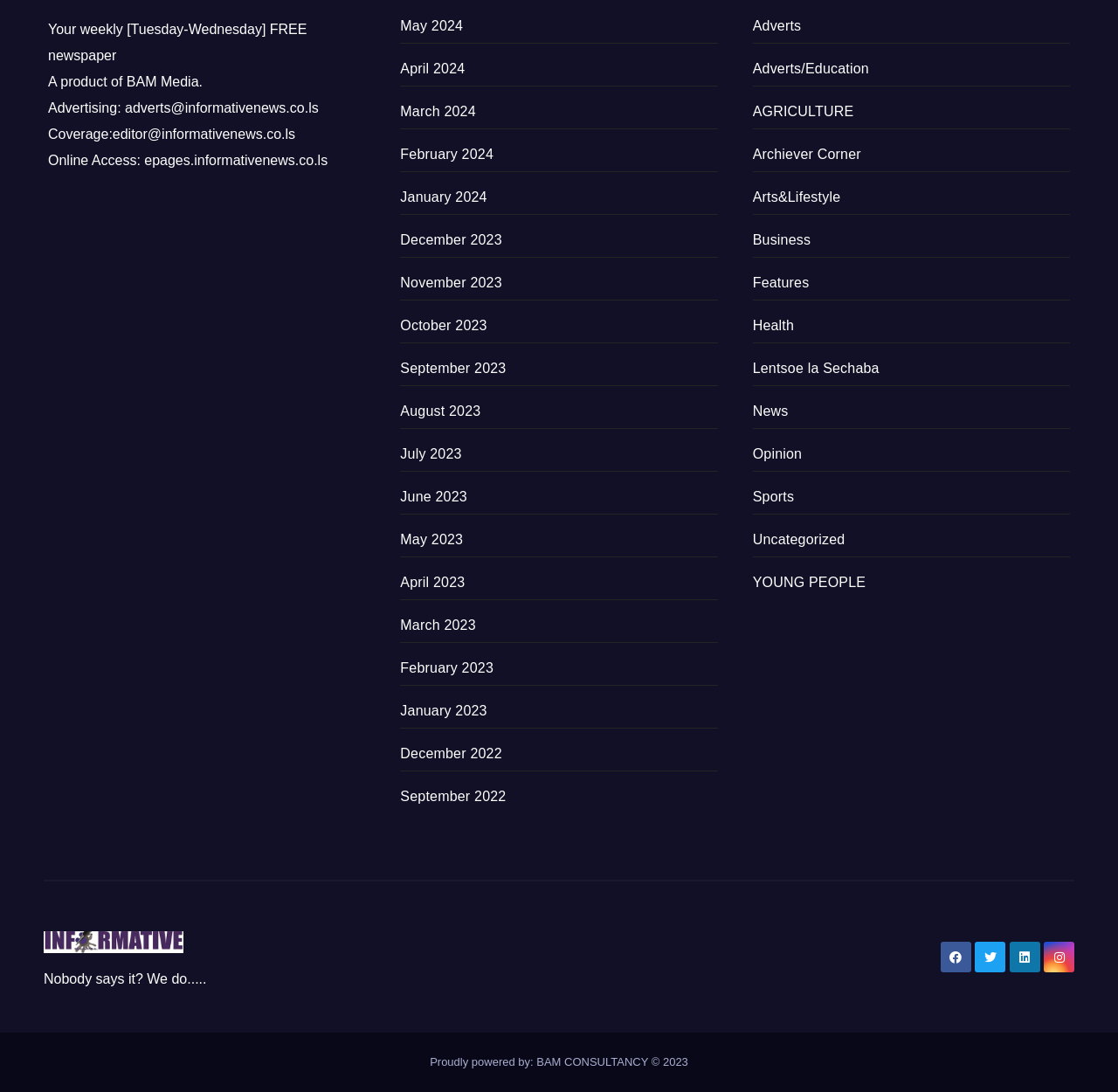Locate the bounding box coordinates of the clickable part needed for the task: "Access Online Access".

[0.043, 0.14, 0.293, 0.154]